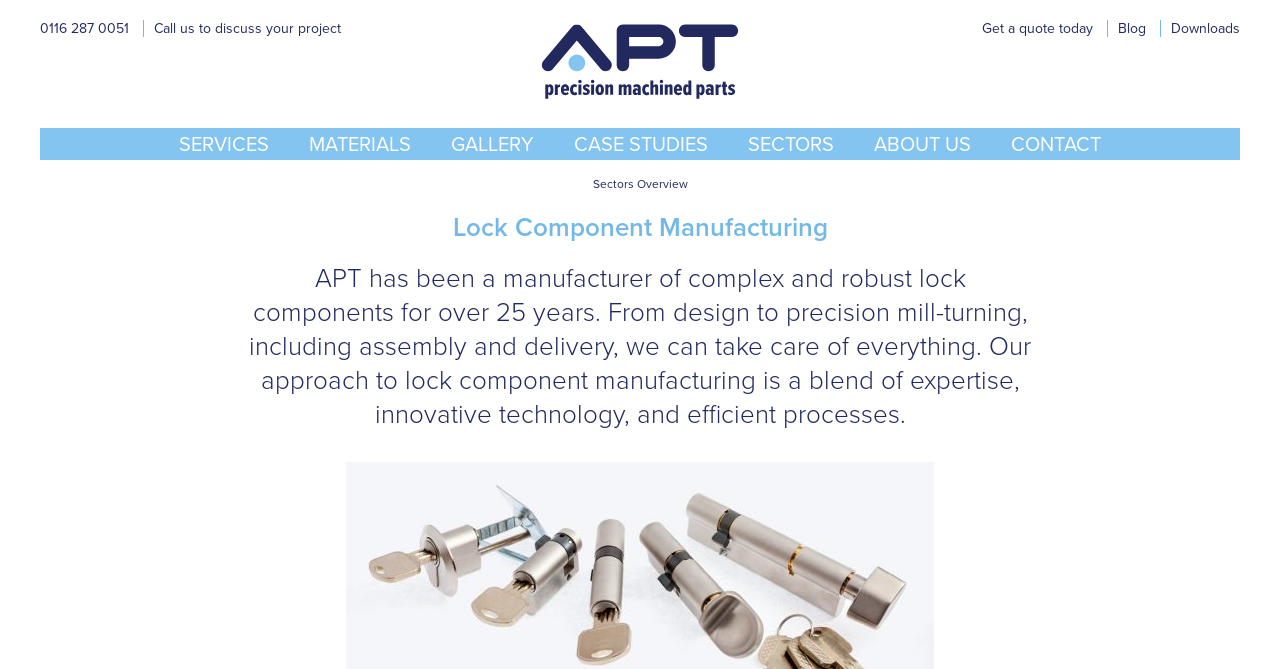Using a single word or phrase, answer the following question: 
What are the main sections of the website?

SERVICES, MATERIALS, GALLERY, CASE STUDIES, SECTORS, ABOUT US, CONTACT